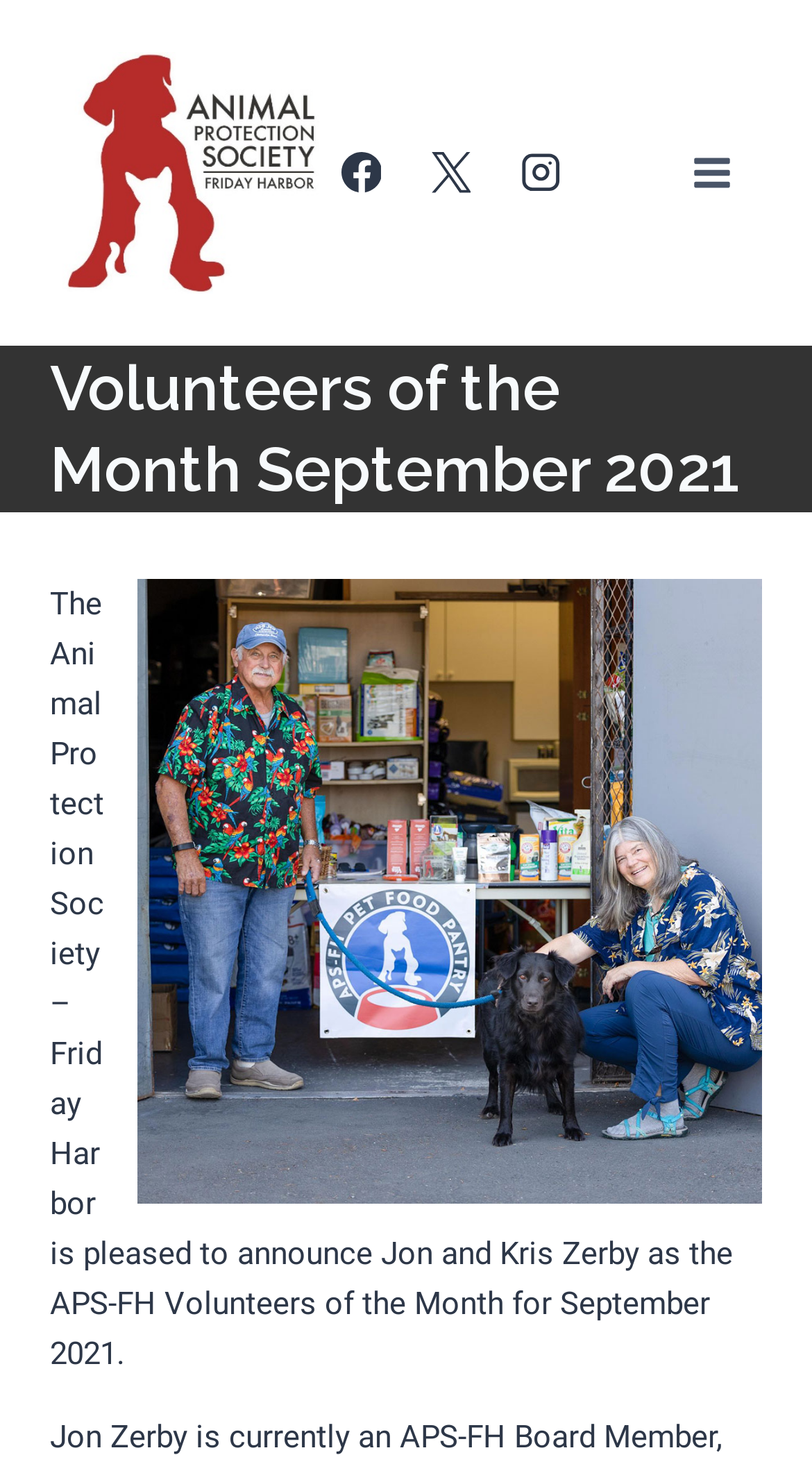Use the information in the screenshot to answer the question comprehensively: Who are the winners of the award?

The text on the webpage explicitly states that Jon and Kris Zerby are the APS-FH Volunteers of the Month for September 2021.